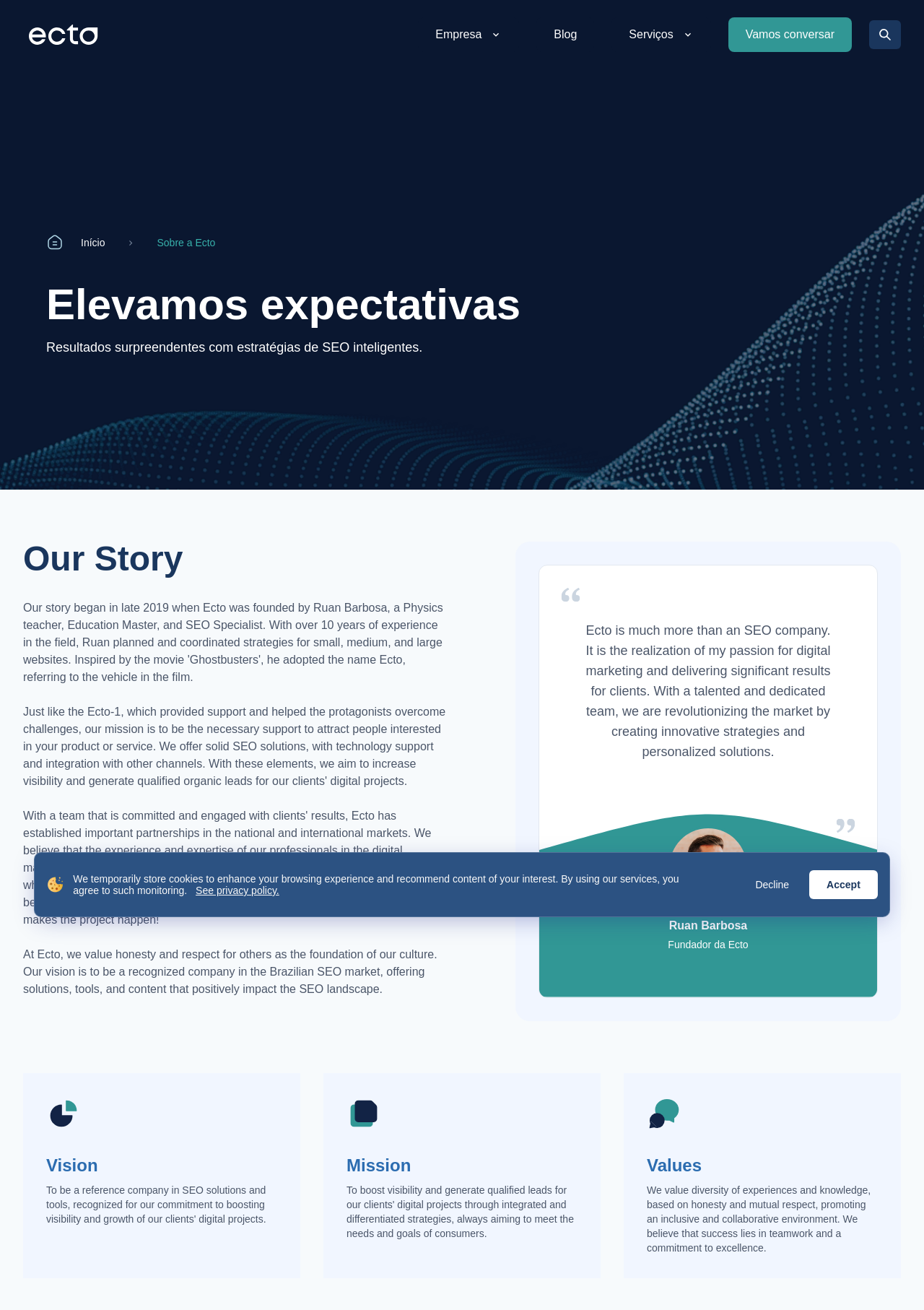Please determine the bounding box coordinates for the UI element described as: "Empresa".

[0.453, 0.013, 0.562, 0.04]